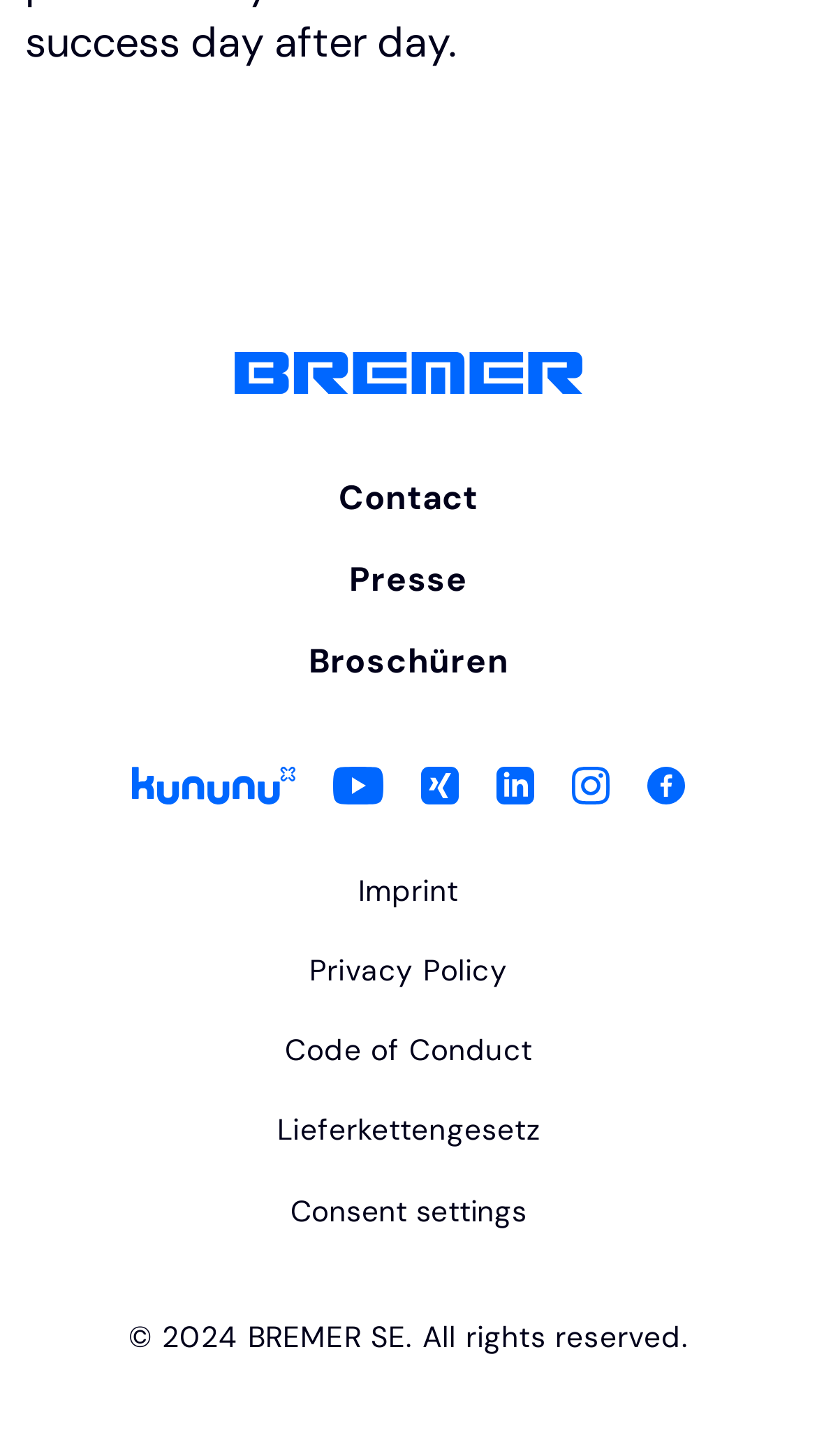Use a single word or phrase to answer this question: 
What is the company name?

BREMER SE